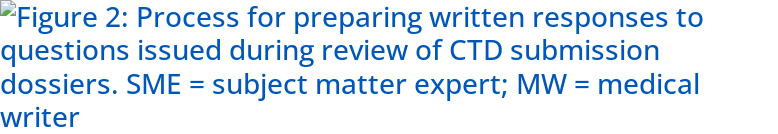Please reply to the following question using a single word or phrase: 
What is the importance of understanding these procedures?

Maintaining compliance